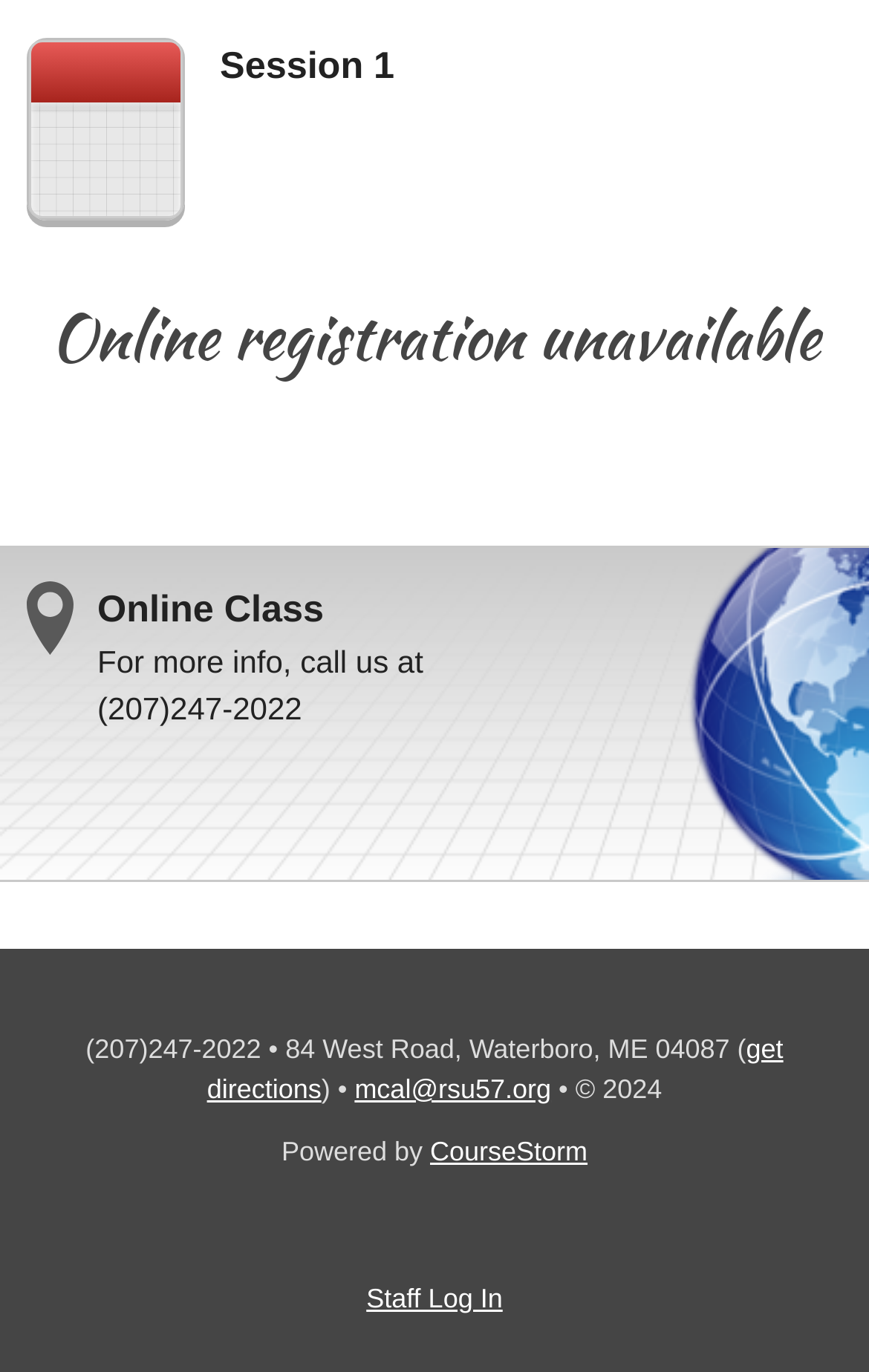What is the email address to contact?
Please give a well-detailed answer to the question.

The webpage provides a link 'mcal@rsu57.org' which indicates the email address to contact.